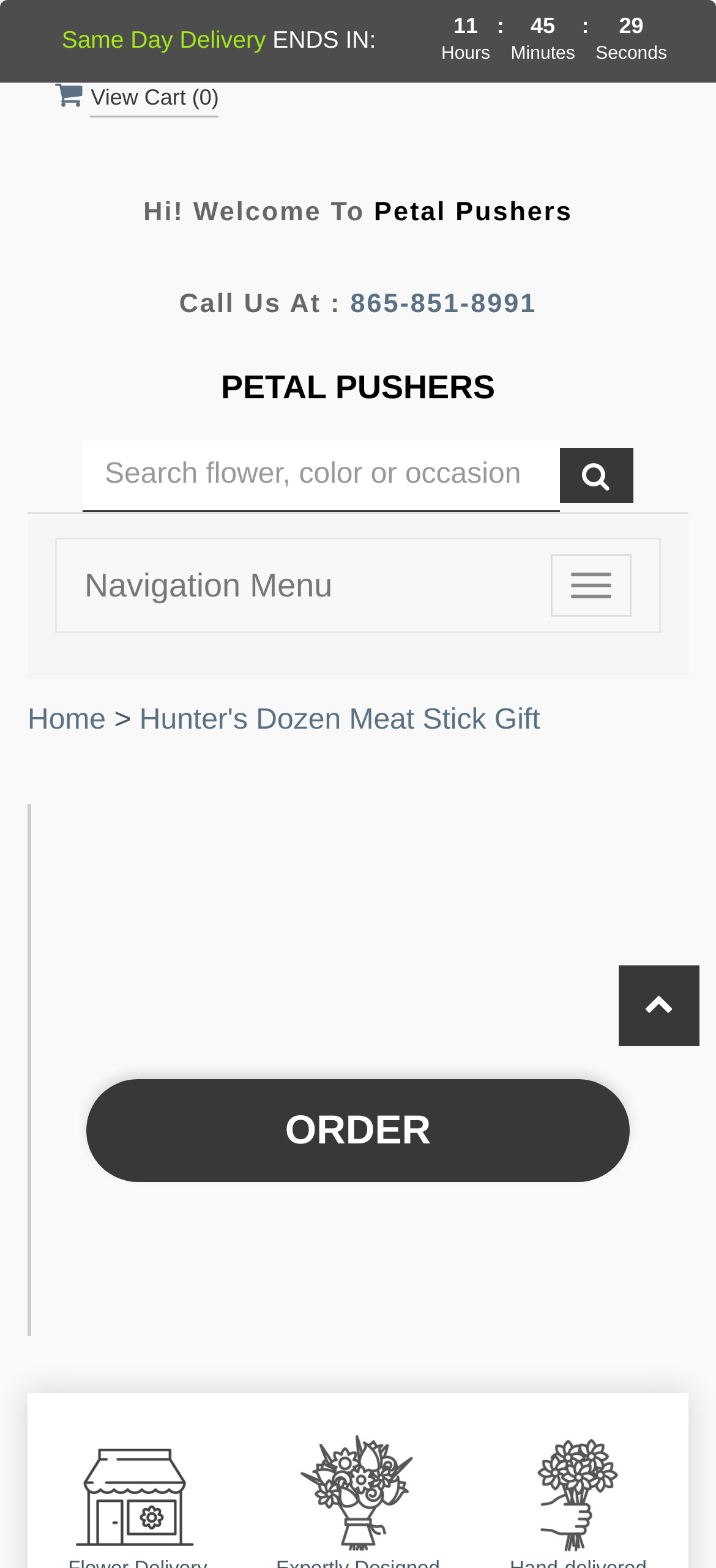What is the name of the florist?
Provide a comprehensive and detailed answer to the question.

I found the name of the florist by looking at the static text that says 'Hi! Welcome To' and then finding the static text next to it, which is 'Petal Pushers'.